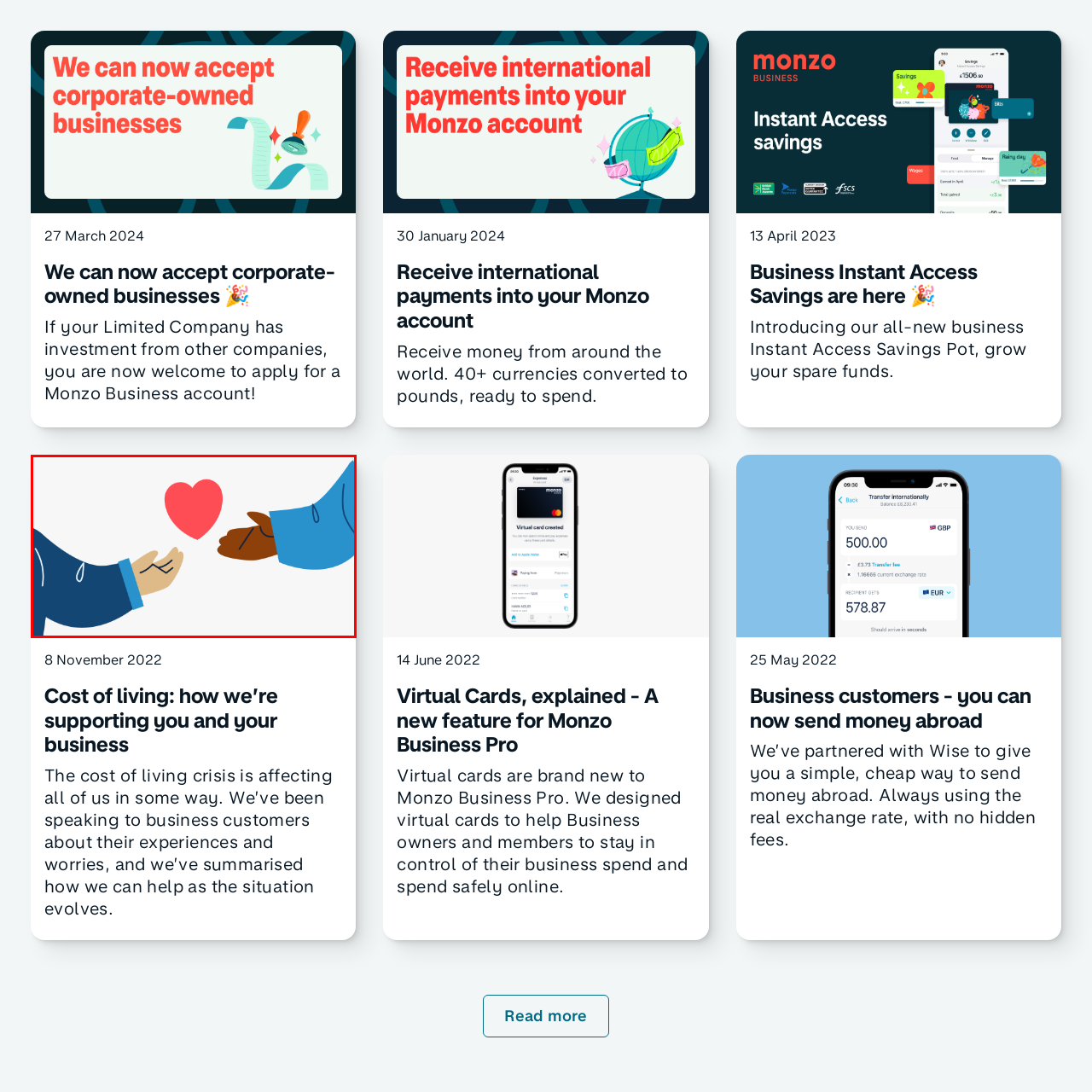Inspect the image surrounded by the red outline and respond to the question with a brief word or phrase:
What is the significance of the different colored sleeves?

diversity